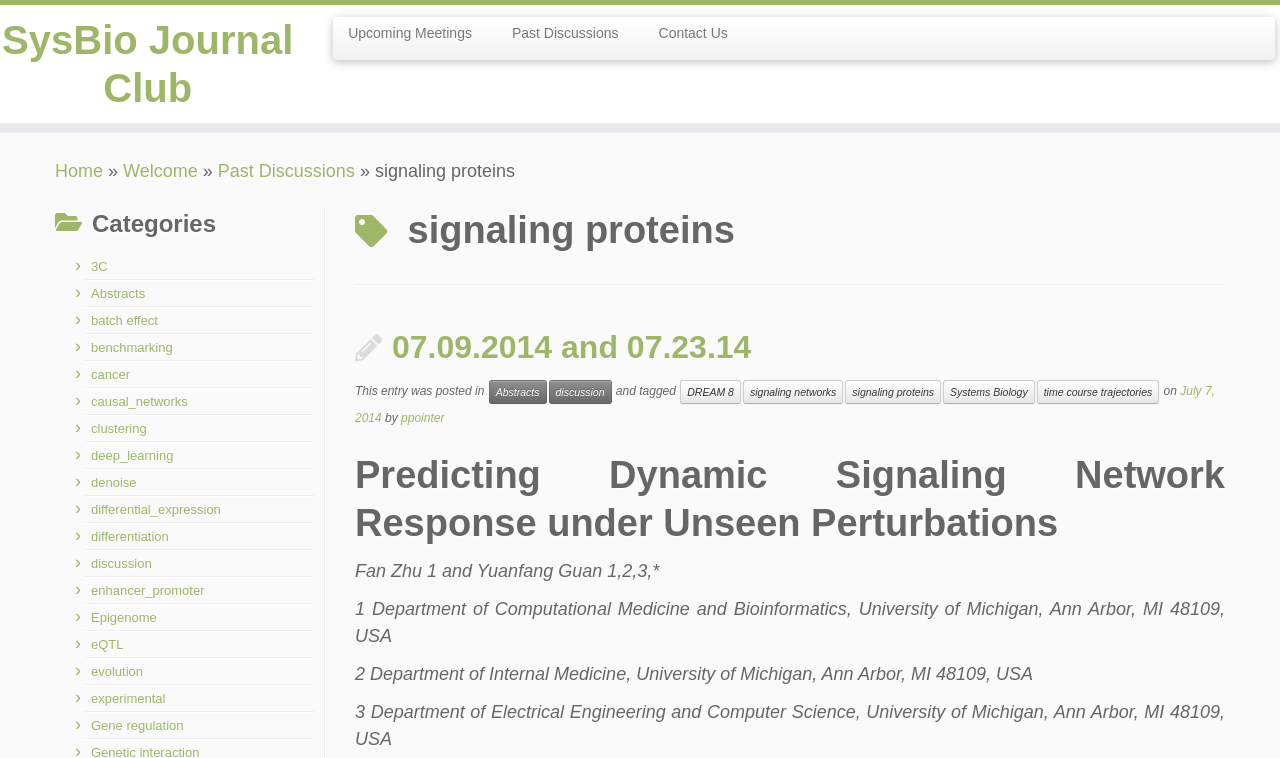What is the date of the journal club entry?
Based on the image, answer the question in a detailed manner.

The date of the journal club entry can be found at the bottom of the webpage, which reads 'on July 7, 2014'. This indicates that the journal club entry was posted on this date.